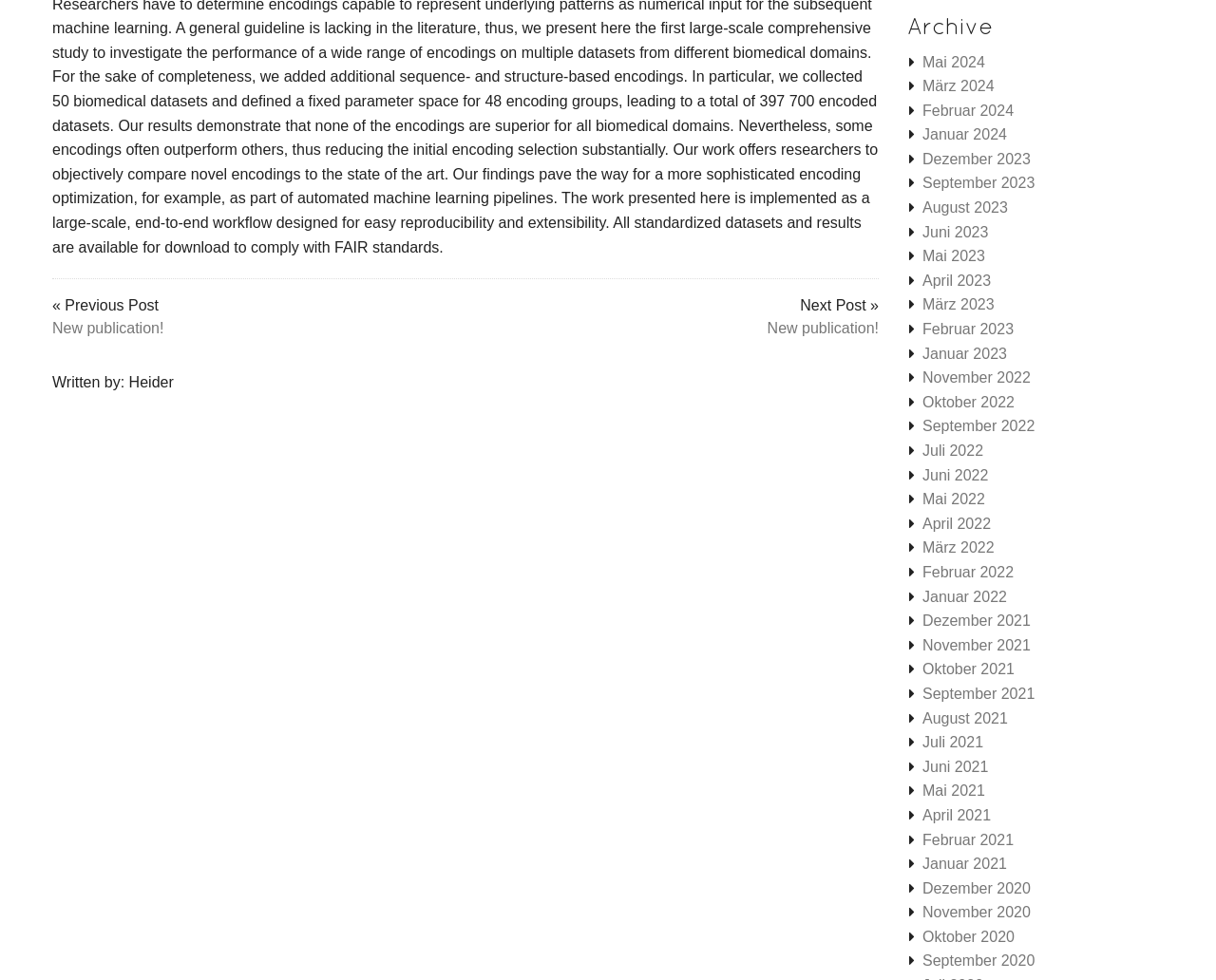Using the webpage screenshot, find the UI element described by Spring 2024 Newsletter. Provide the bounding box coordinates in the format (top-left x, top-left y, bottom-right x, bottom-right y), ensuring all values are floating point numbers between 0 and 1.

None